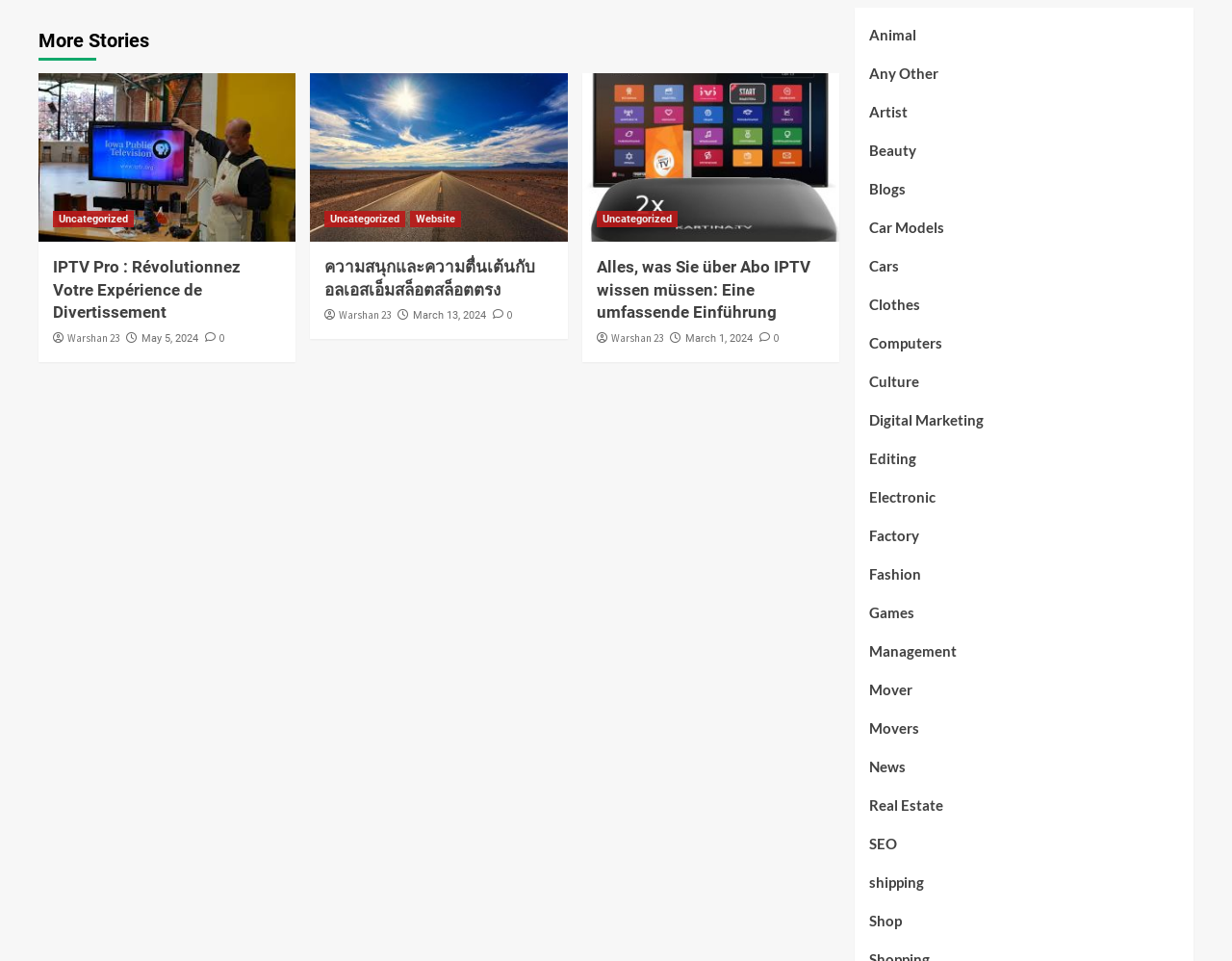Show me the bounding box coordinates of the clickable region to achieve the task as per the instruction: "Click on 'More Stories'".

[0.031, 0.026, 0.121, 0.063]